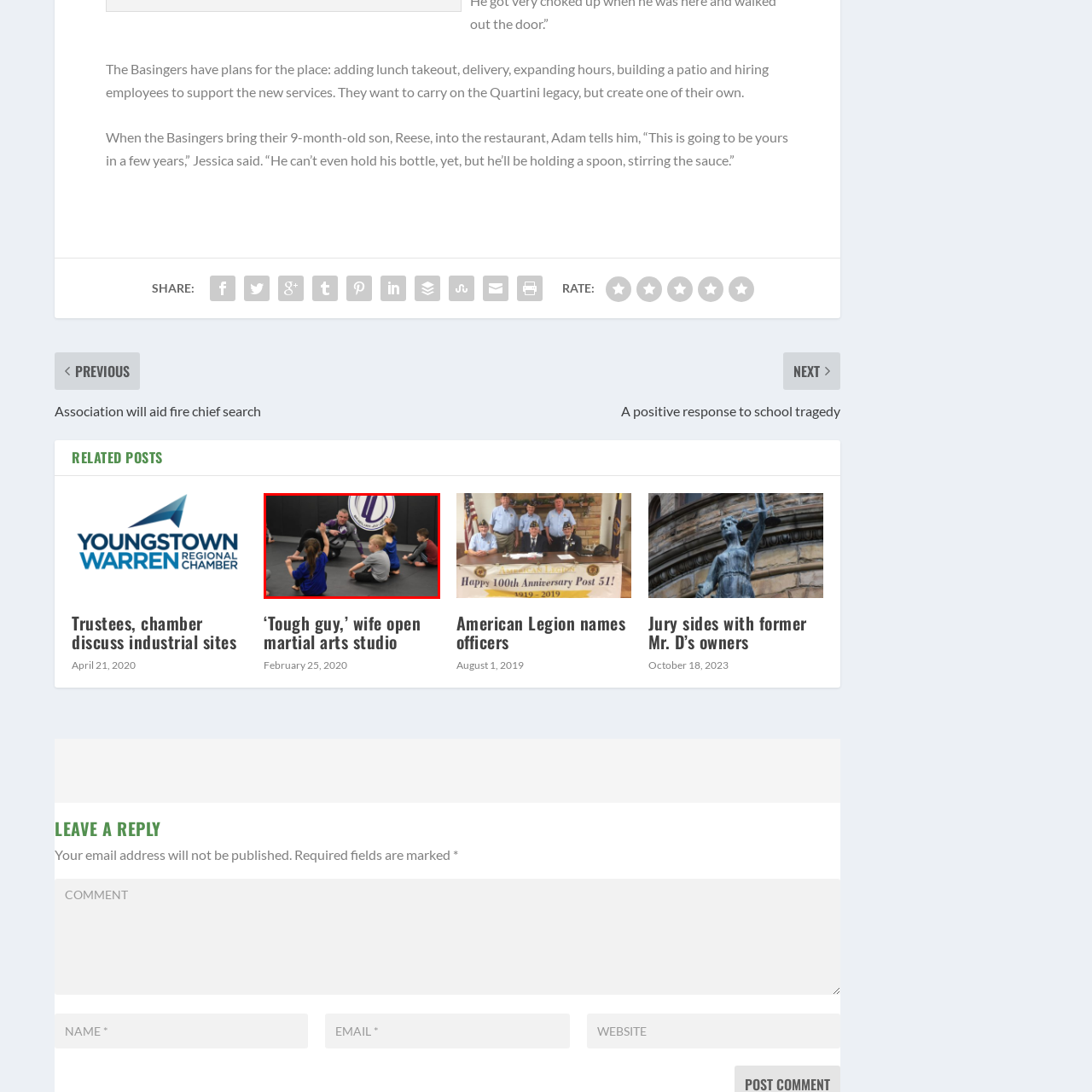Please look at the image within the red bounding box and provide a detailed answer to the following question based on the visual information: What is behind the students?

Behind the students, there is a large emblem of the martial arts school, which serves as a backdrop and symbolizes the community and discipline fostered in this environment, adding to the overall atmosphere of the studio.